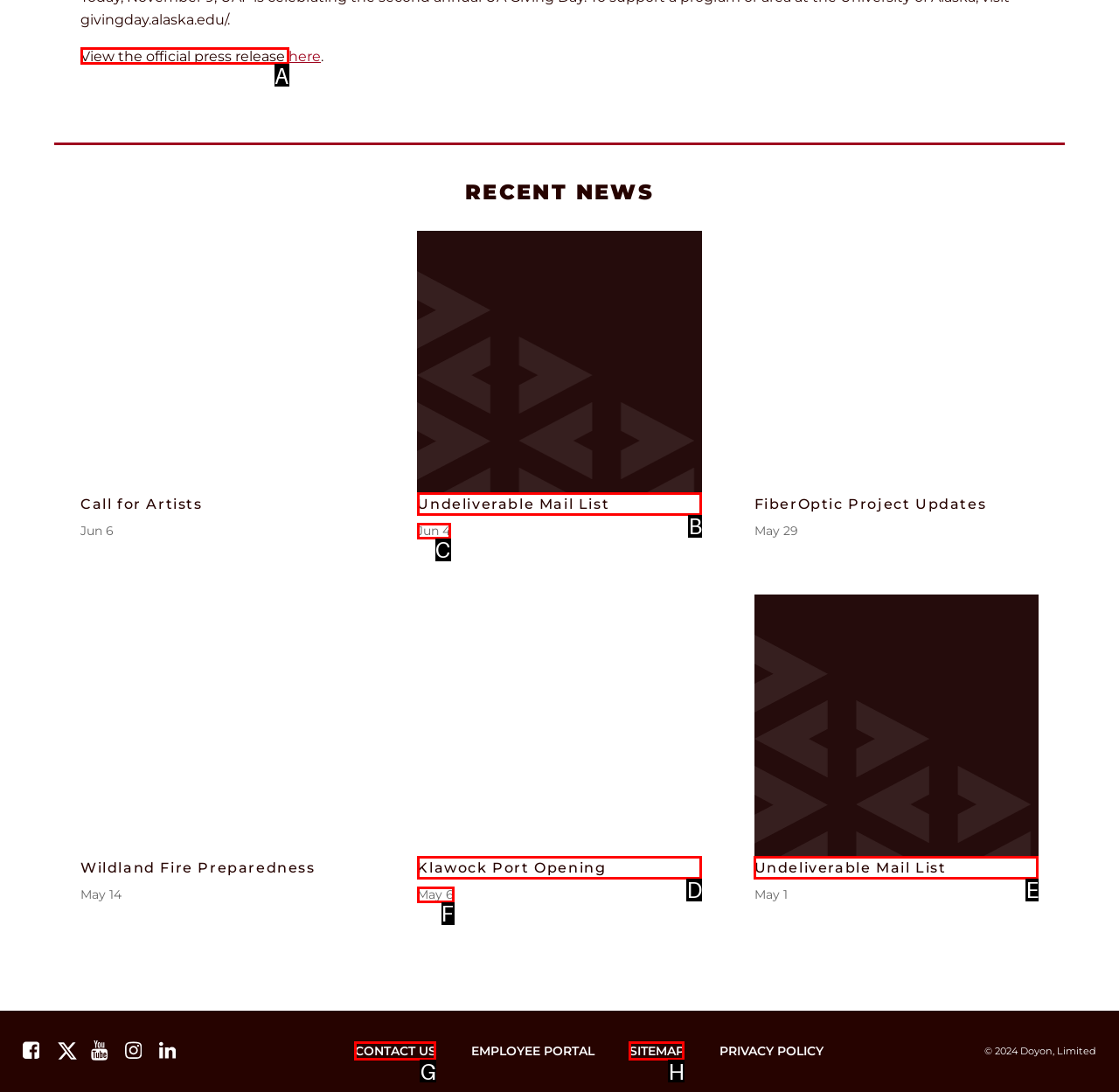Identify the HTML element I need to click to complete this task: View the official press release Provide the option's letter from the available choices.

A